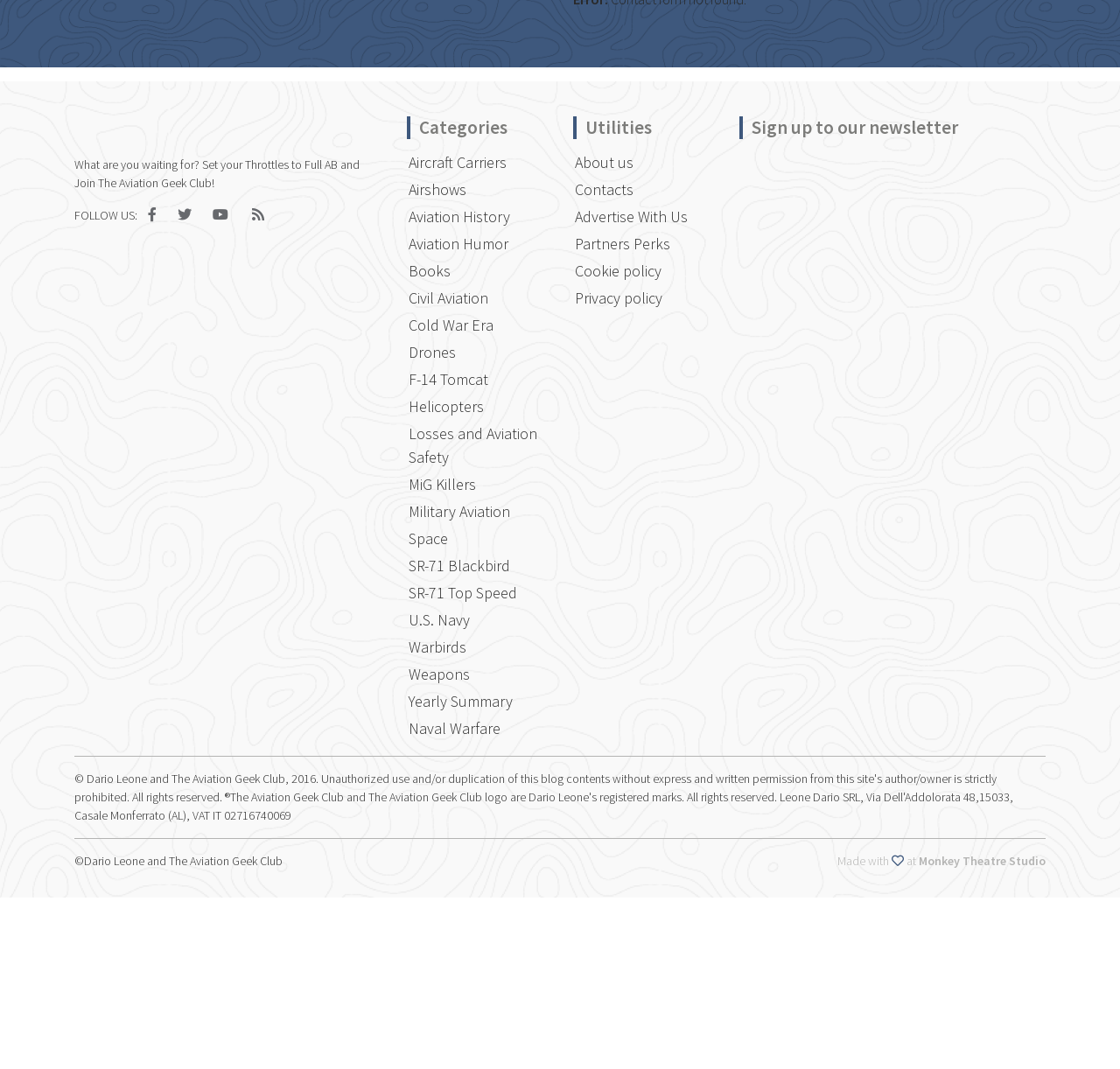Identify the bounding box coordinates of the area you need to click to perform the following instruction: "Visit Monkey Theatre Studio".

[0.82, 0.798, 0.934, 0.812]